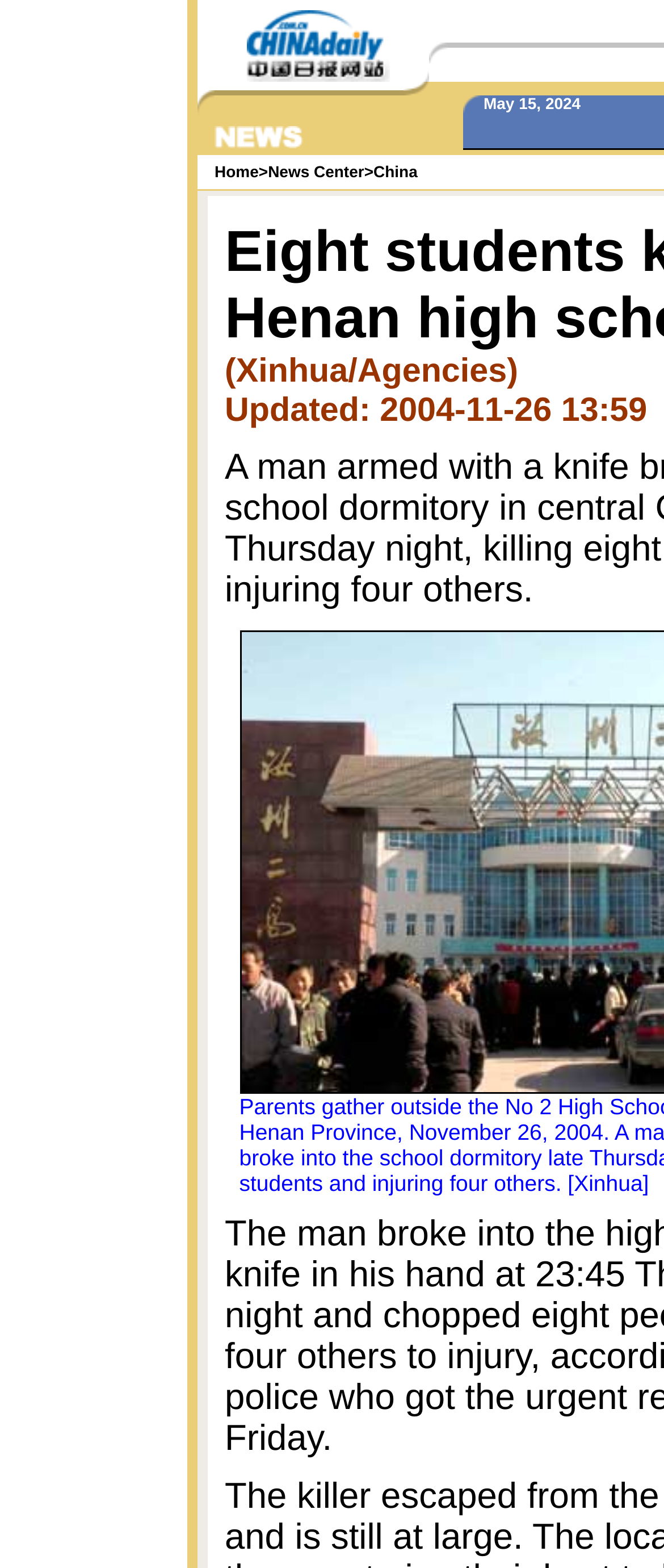What is the layout of the webpage?
Based on the screenshot, provide your answer in one word or phrase.

Table-based